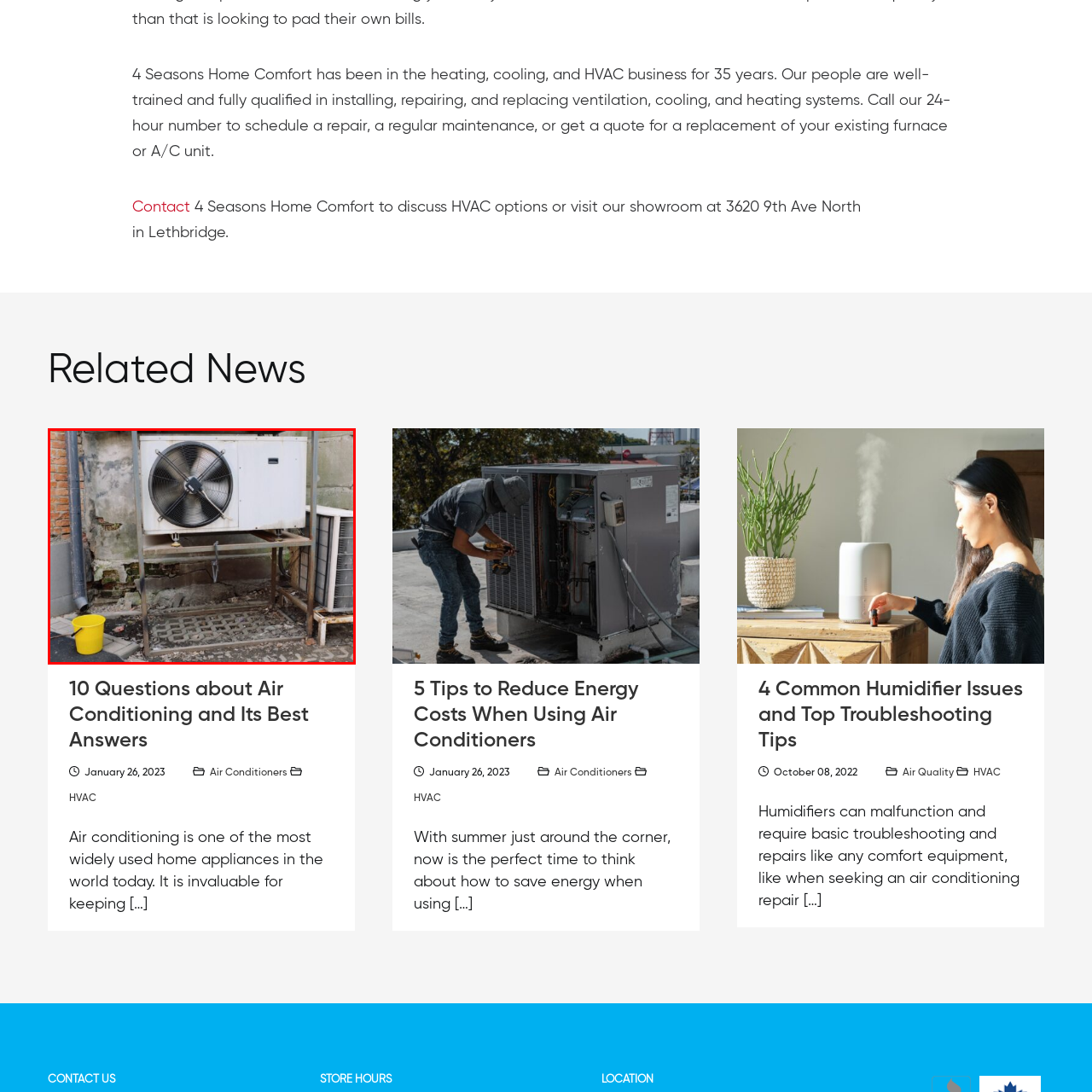Please concentrate on the part of the image enclosed by the red bounding box and answer the following question in detail using the information visible: What type of wall is behind the air conditioner?

The image depicts the air conditioning unit mounted on a metal framework, which is positioned against a wall that appears to be made of weathered brick. The brick texture and color are visible in the image, indicating that it is a brick wall.